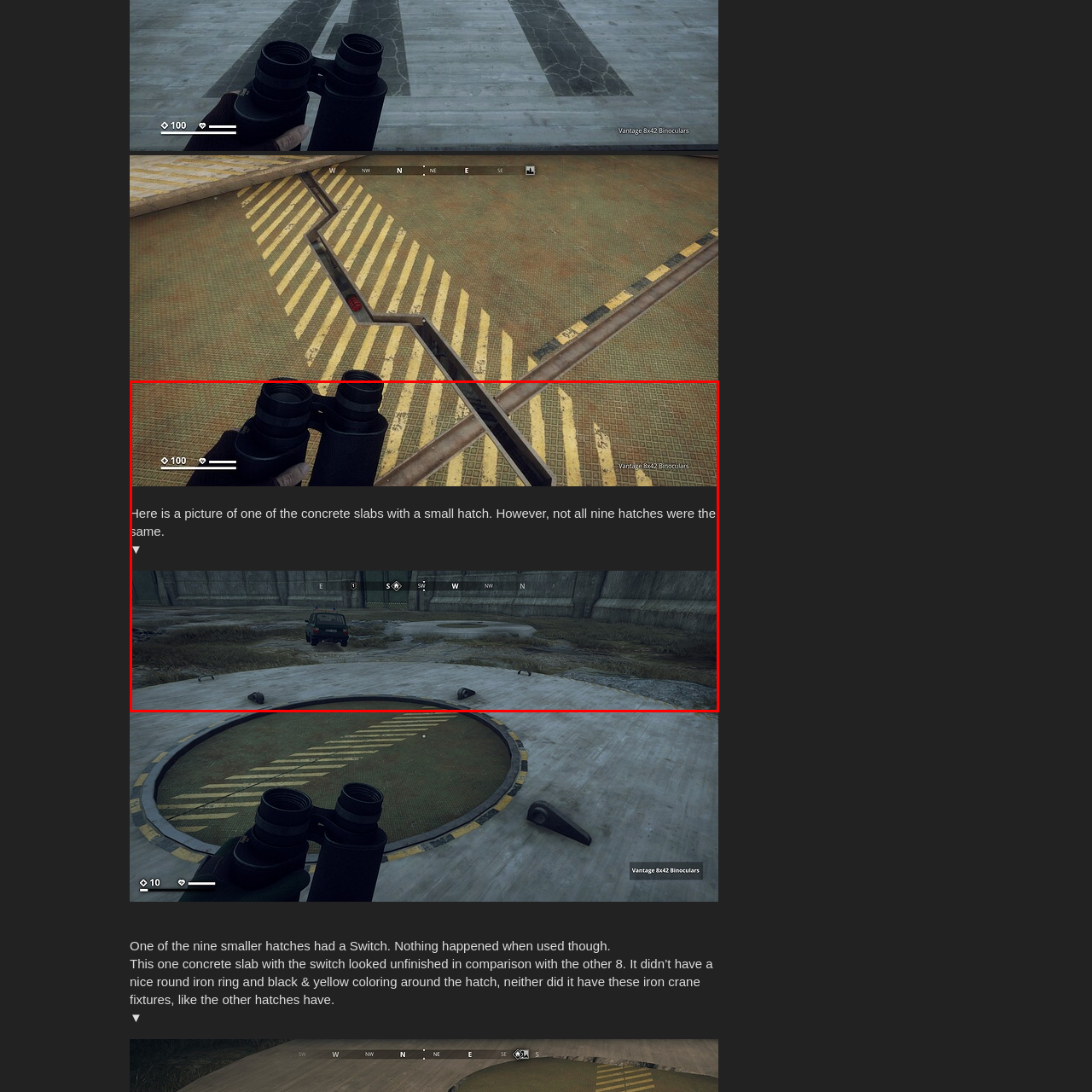Examine the picture highlighted with a red border, What is the player character holding in the image? Please respond with a single word or phrase.

binoculars